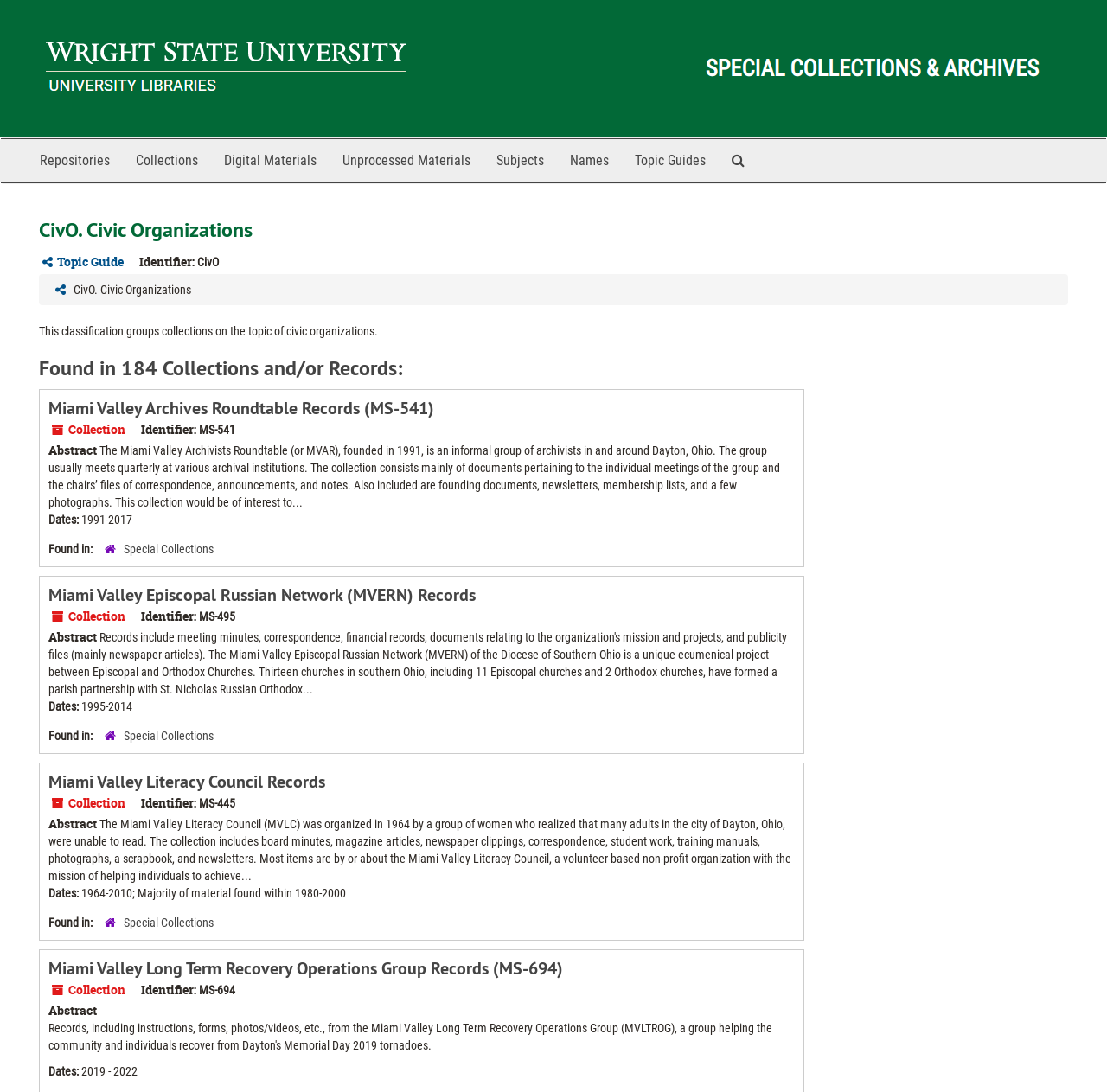Based on the element description "Special Collections", predict the bounding box coordinates of the UI element.

[0.112, 0.496, 0.193, 0.509]